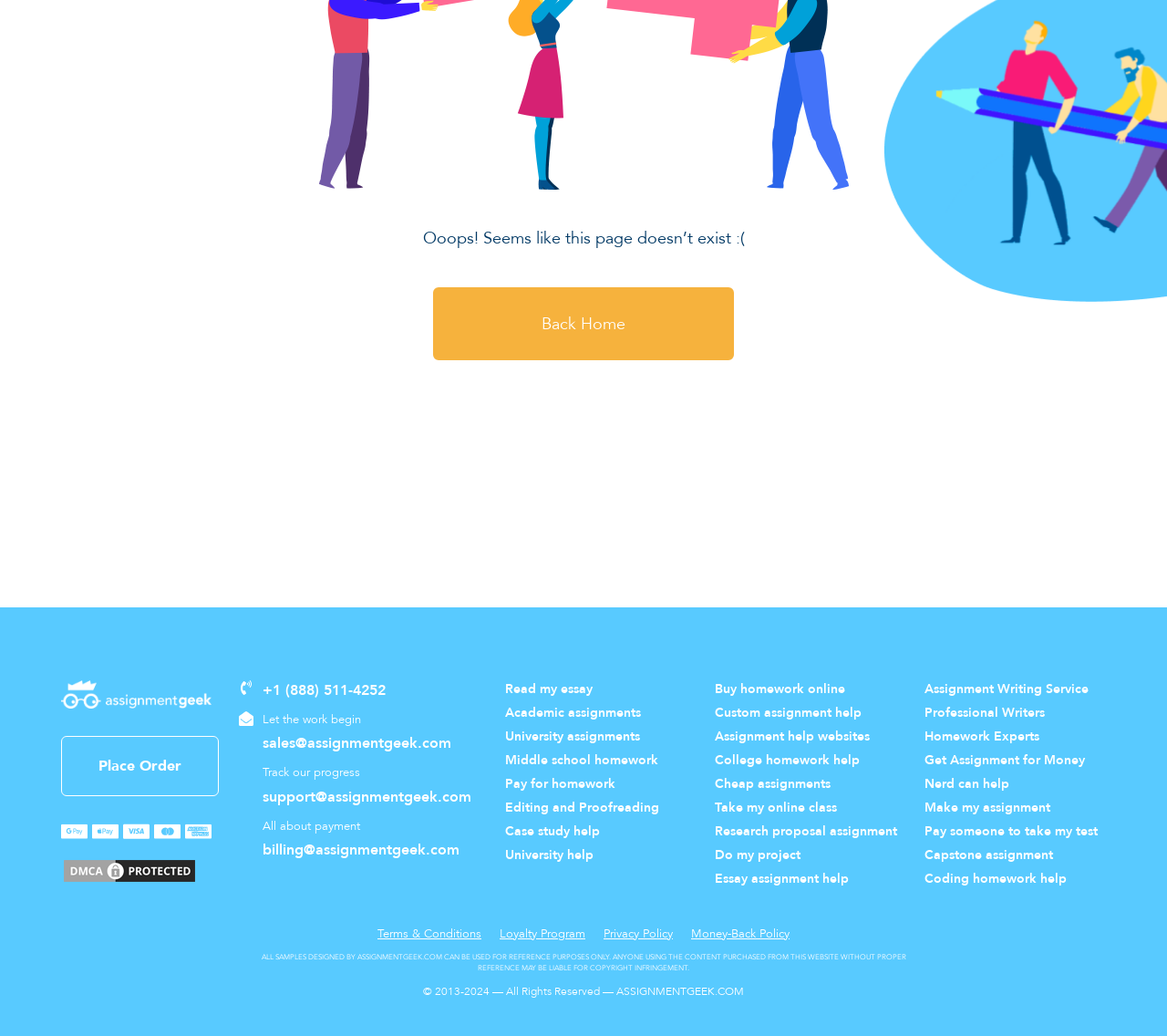Bounding box coordinates are specified in the format (top-left x, top-left y, bottom-right x, bottom-right y). All values are floating point numbers bounded between 0 and 1. Please provide the bounding box coordinate of the region this sentence describes: billing@assignmentgeek.com

[0.225, 0.811, 0.409, 0.832]